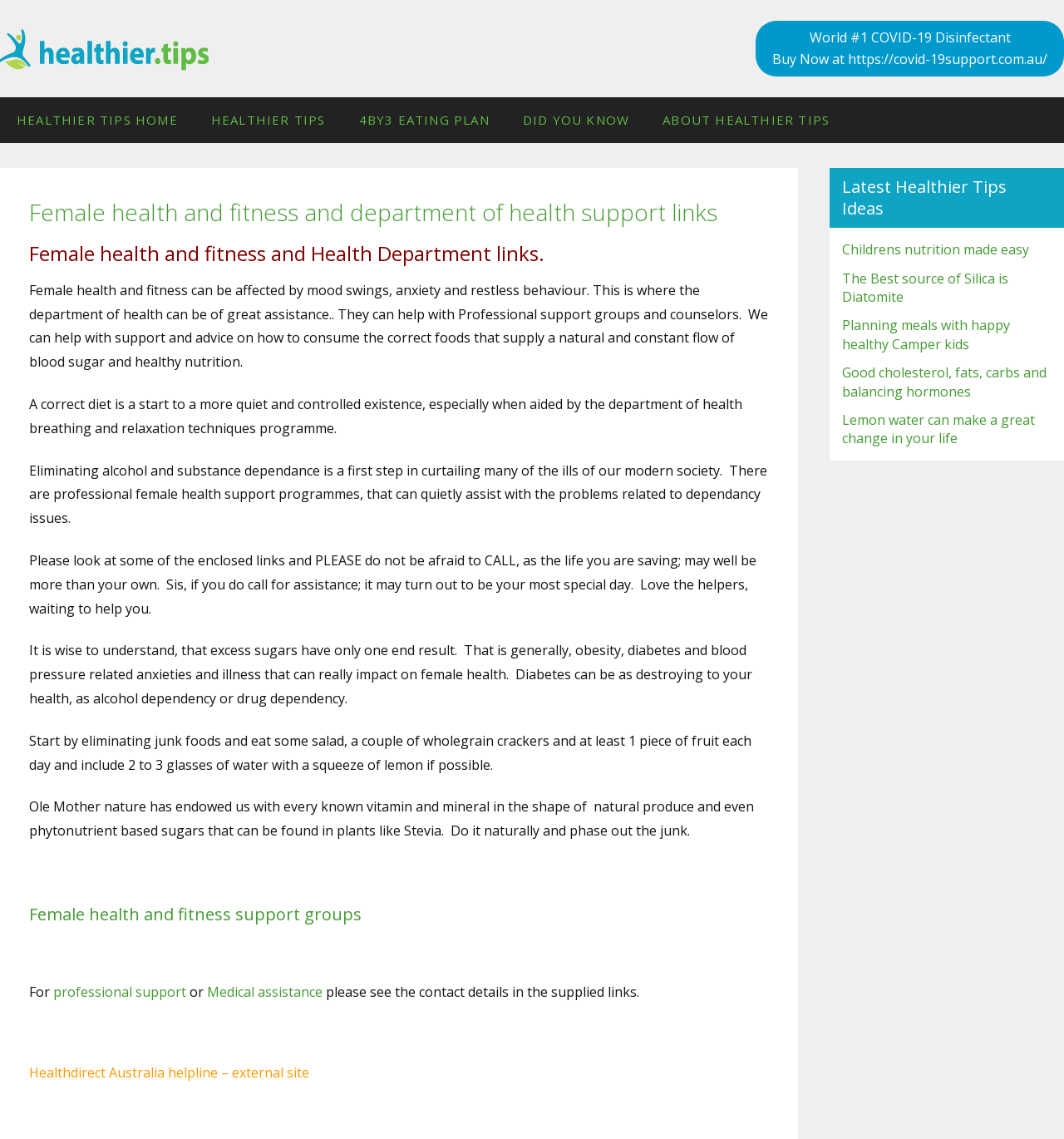Identify the coordinates of the bounding box for the element described below: "Childrens nutrition made easy". Return the coordinates as four float numbers between 0 and 1: [left, top, right, bottom].

[0.792, 0.211, 0.968, 0.227]